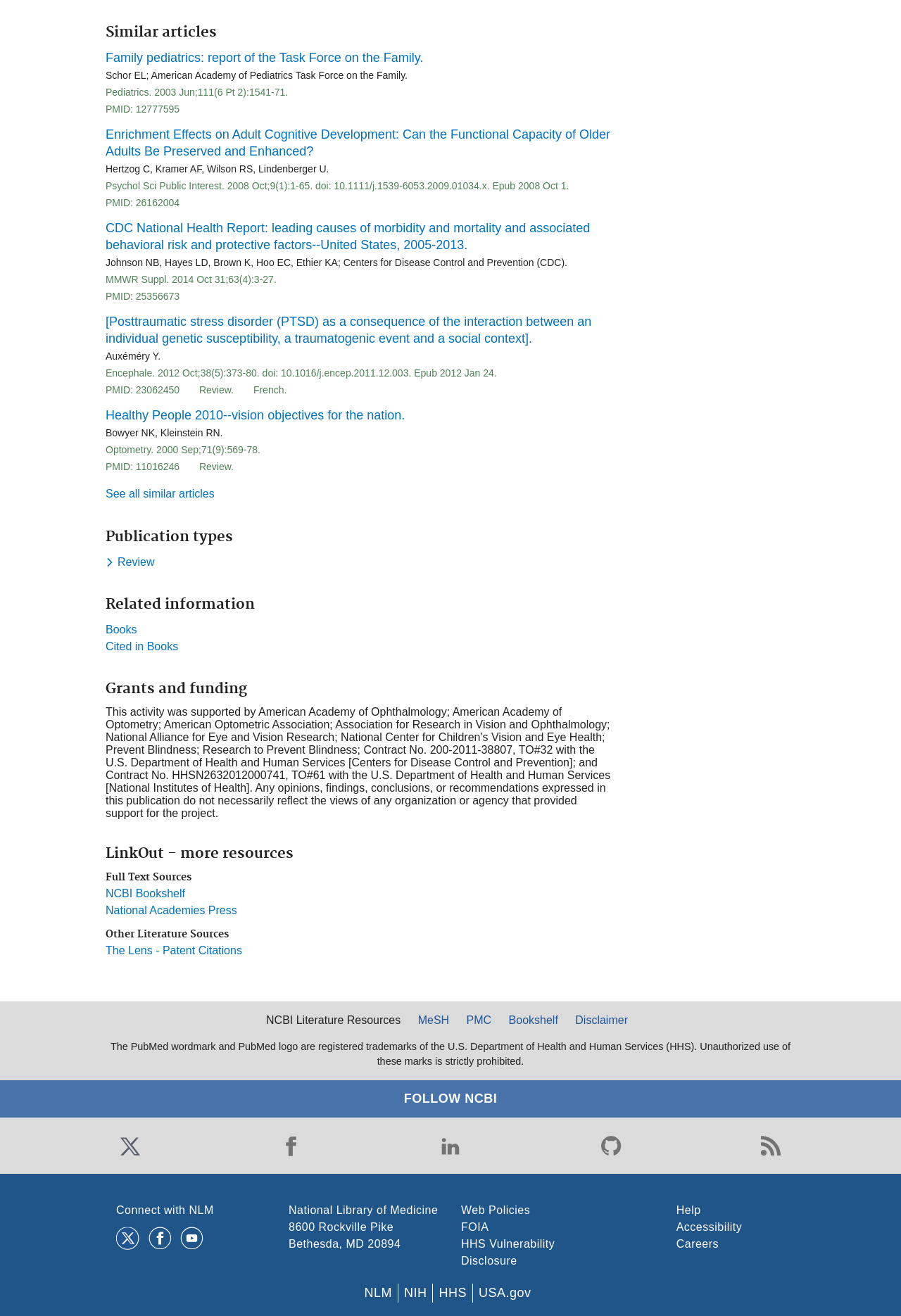What is the name of the library that provides the resources on this webpage?
Using the details from the image, give an elaborate explanation to answer the question.

The name of the library that provides the resources on this webpage is the National Library of Medicine, as indicated by the logo and the text 'National Library of Medicine' at the bottom of the webpage.